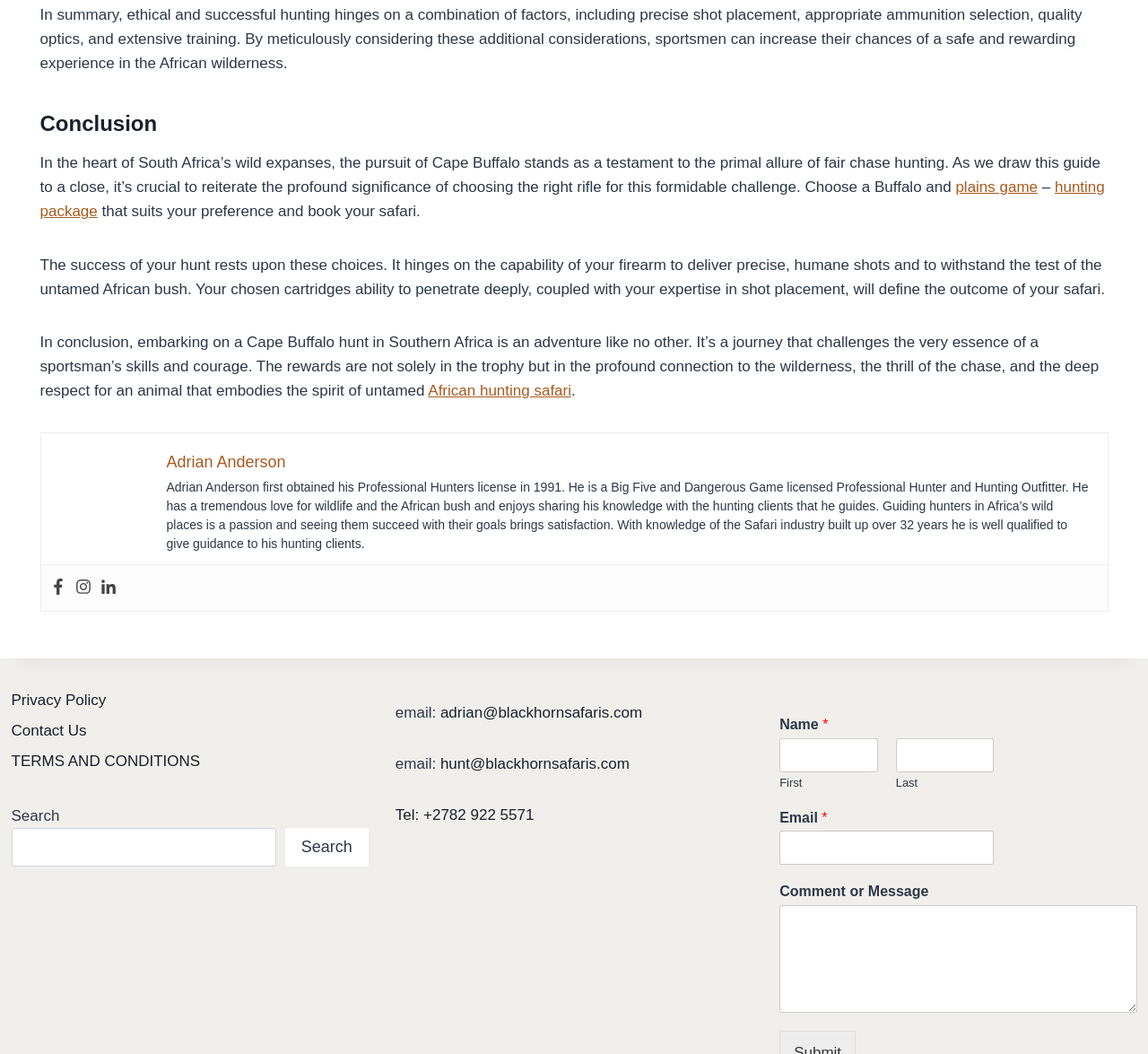Look at the image and write a detailed answer to the question: 
What is the purpose of the contact form?

The contact form at the bottom of the webpage allows users to input their name, email, and message or comment. This suggests that the purpose of the form is to enable users to send a message or inquiry to the website owner or operator.